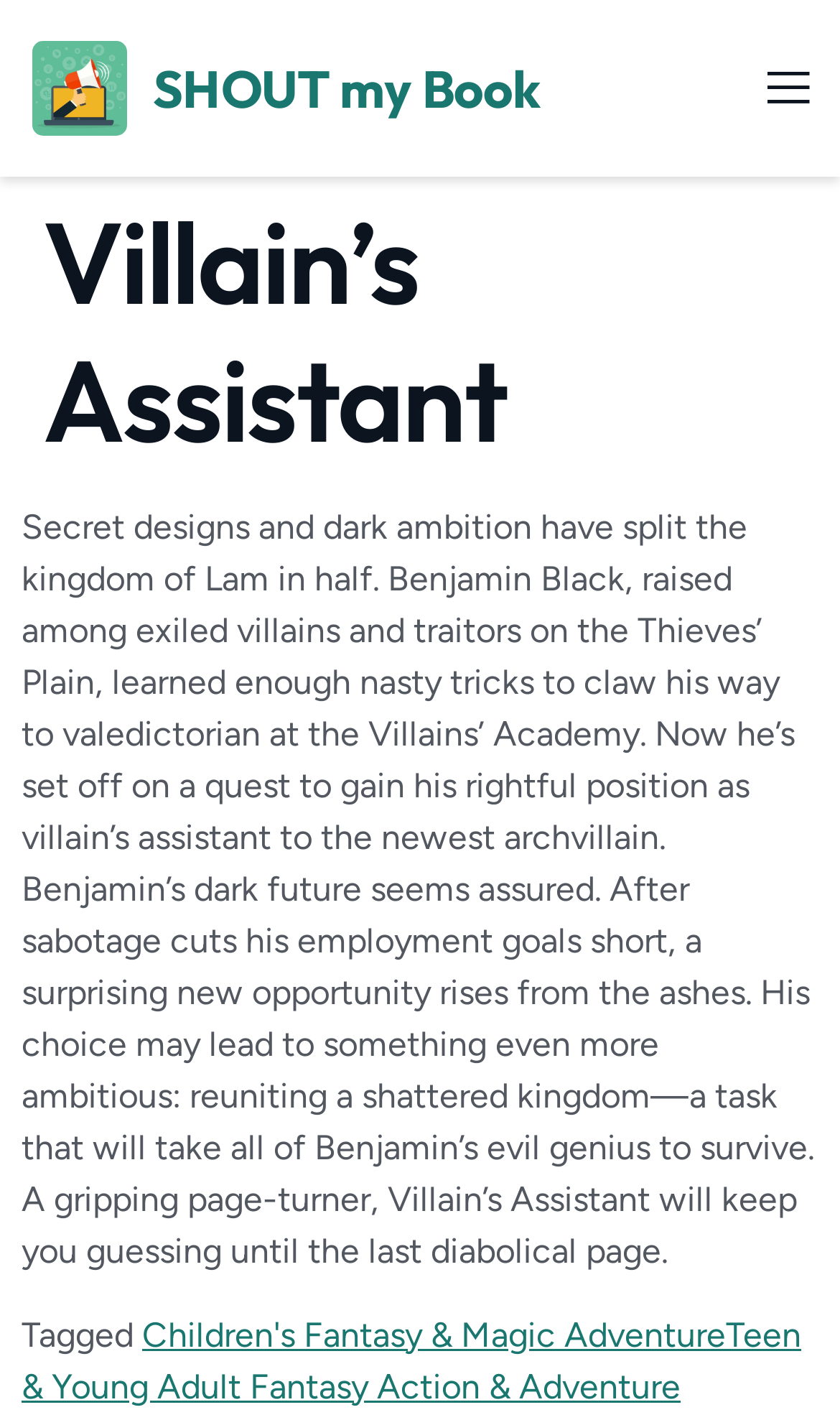Locate the bounding box coordinates of the UI element described by: "SHOUT my Book". The bounding box coordinates should consist of four float numbers between 0 and 1, i.e., [left, top, right, bottom].

[0.182, 0.039, 0.643, 0.084]